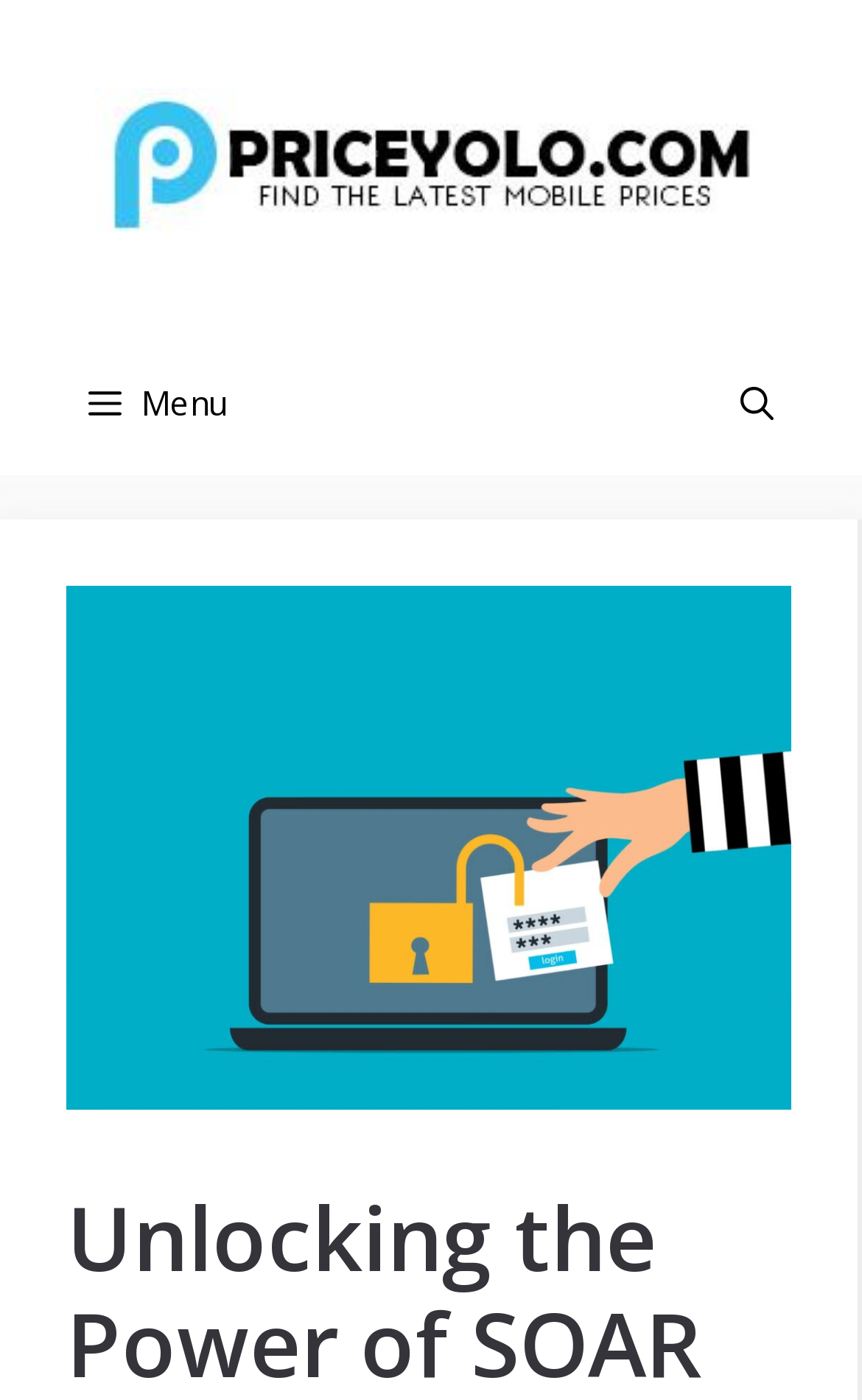Identify and provide the text of the main header on the webpage.

Unlocking the Power of SOAR